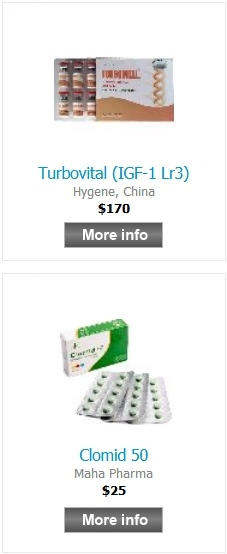Use one word or a short phrase to answer the question provided: 
What is the purpose of the 'More info' button?

To provide further details